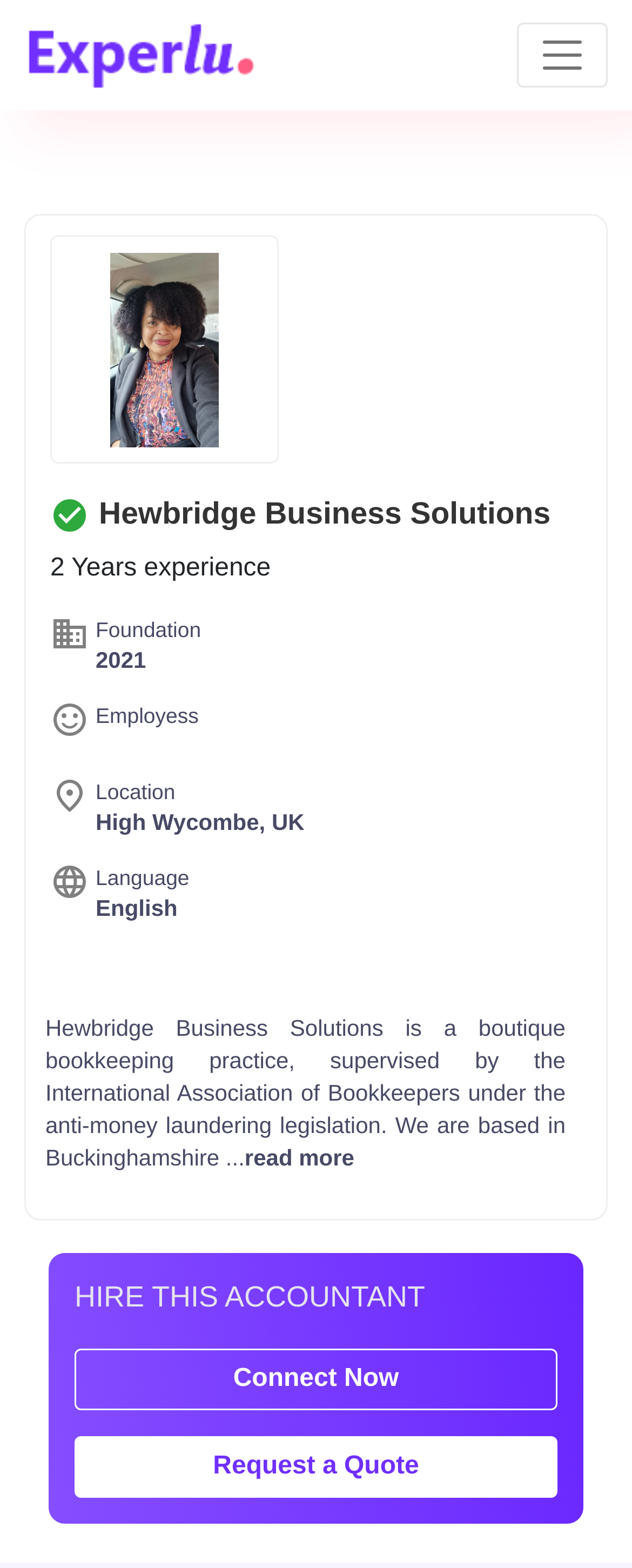Using the information shown in the image, answer the question with as much detail as possible: How many years of experience does Hewbridge Business Solutions have?

The webpage displays a StaticText element with the text '2 Years experience', indicating that Hewbridge Business Solutions has 2 years of experience.